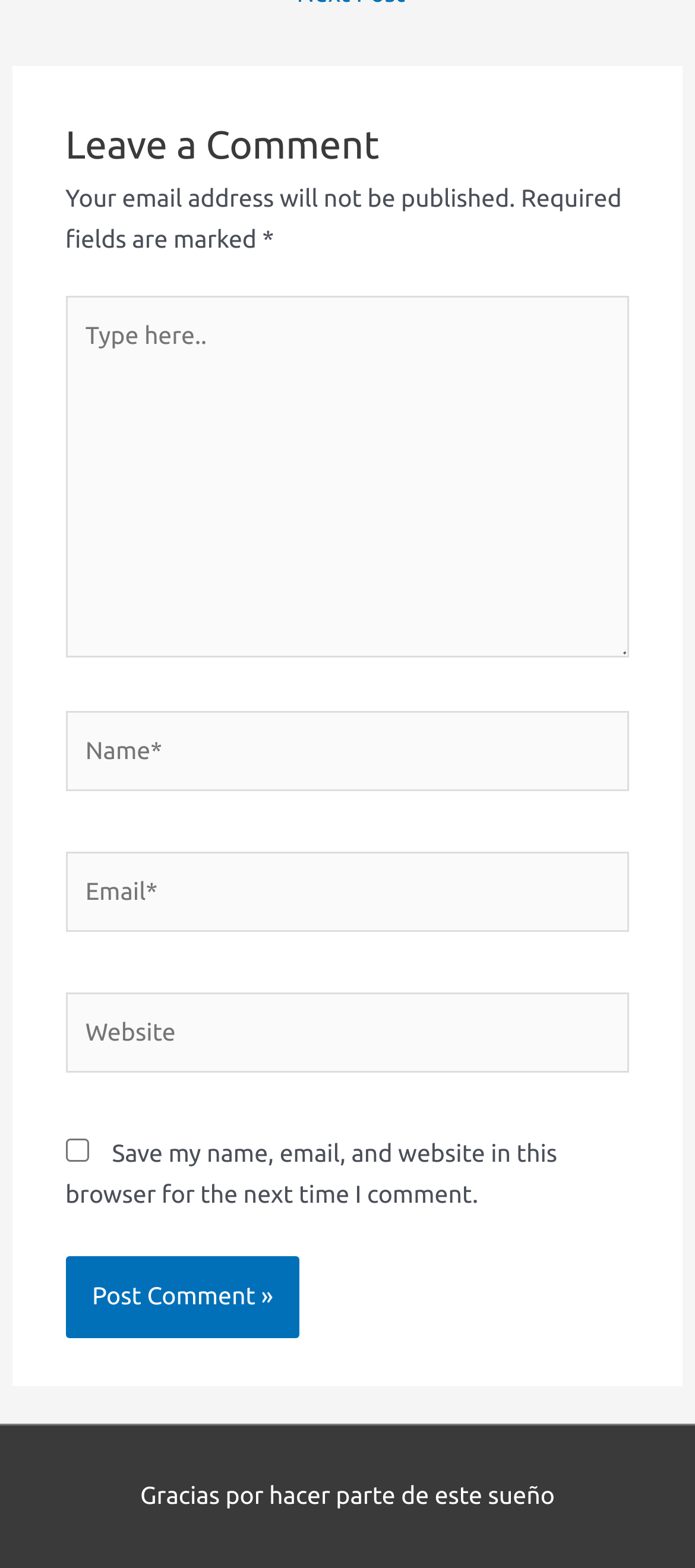What is the text on the button at the bottom?
Deliver a detailed and extensive answer to the question.

The button at the bottom of the webpage is labeled 'Post Comment »', indicating that it is used to submit the user's comment.